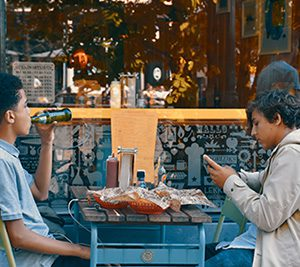What is the atmosphere of the café in the background? From the image, respond with a single word or brief phrase.

Lively